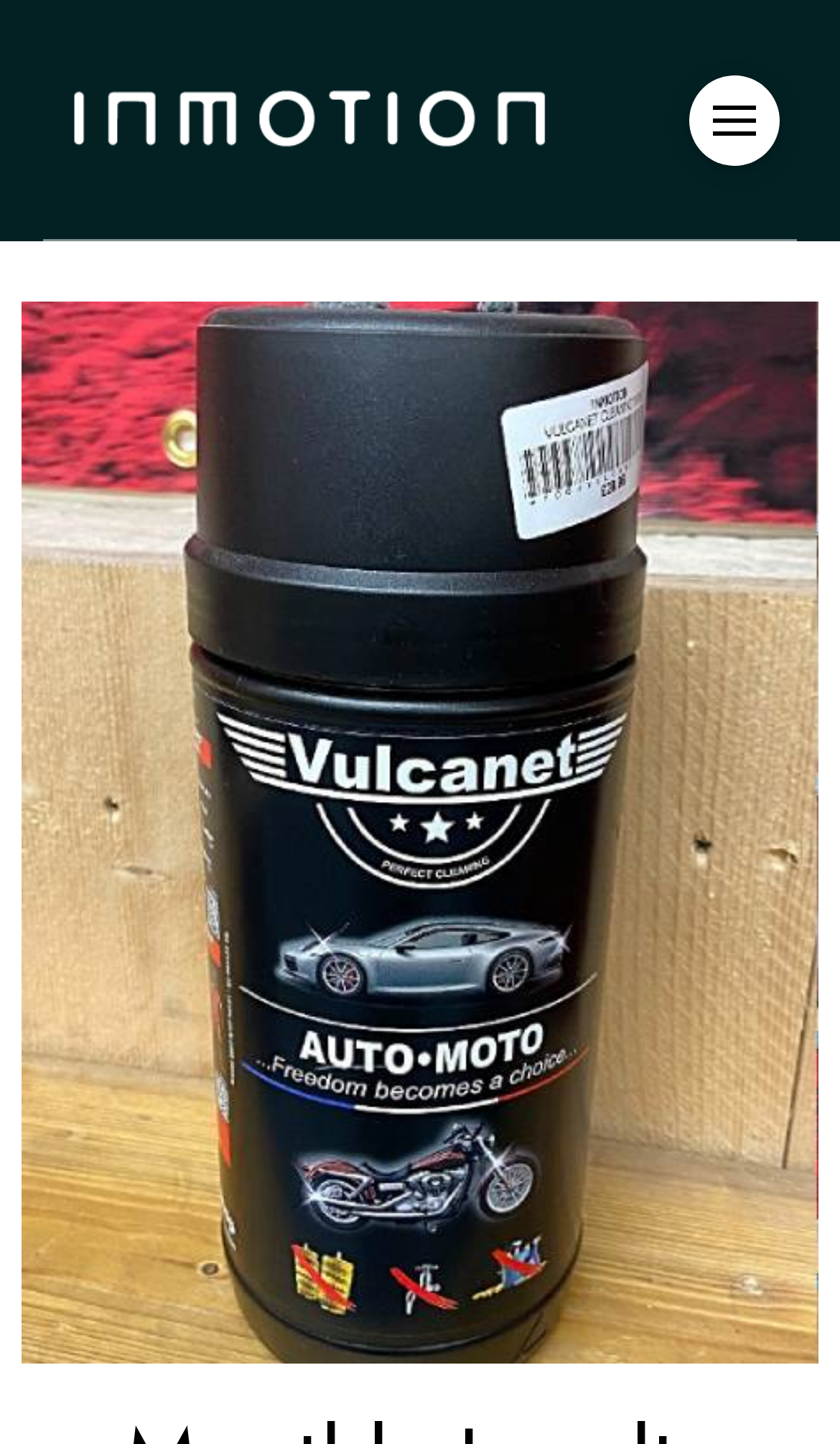Generate the text content of the main headline of the webpage.

Monthly Loyalty Members Draw